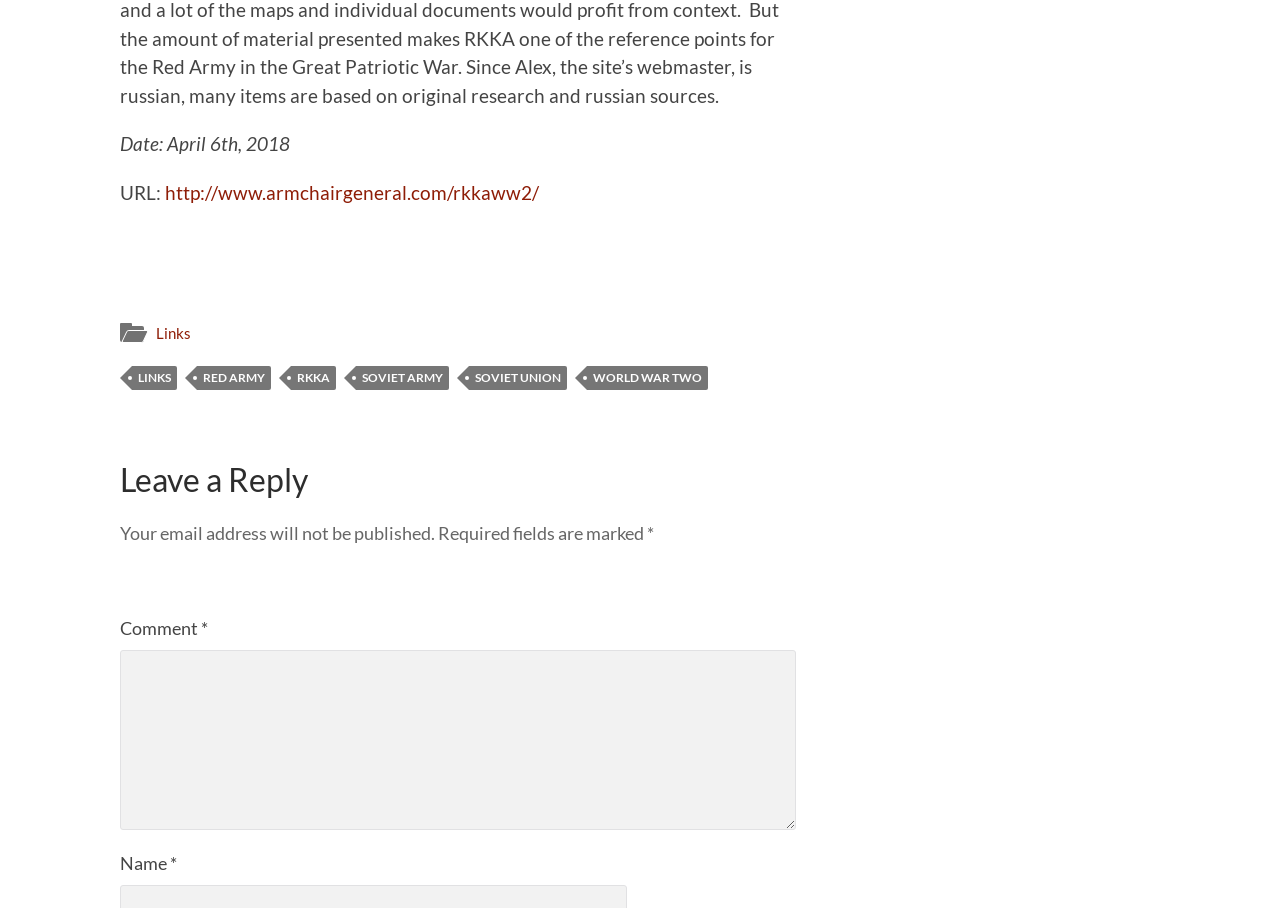What is the label of the second textbox?
Using the image as a reference, give an elaborate response to the question.

The second textbox on the webpage is labeled as 'Name', which is a static text element located below the 'Comment' textbox.